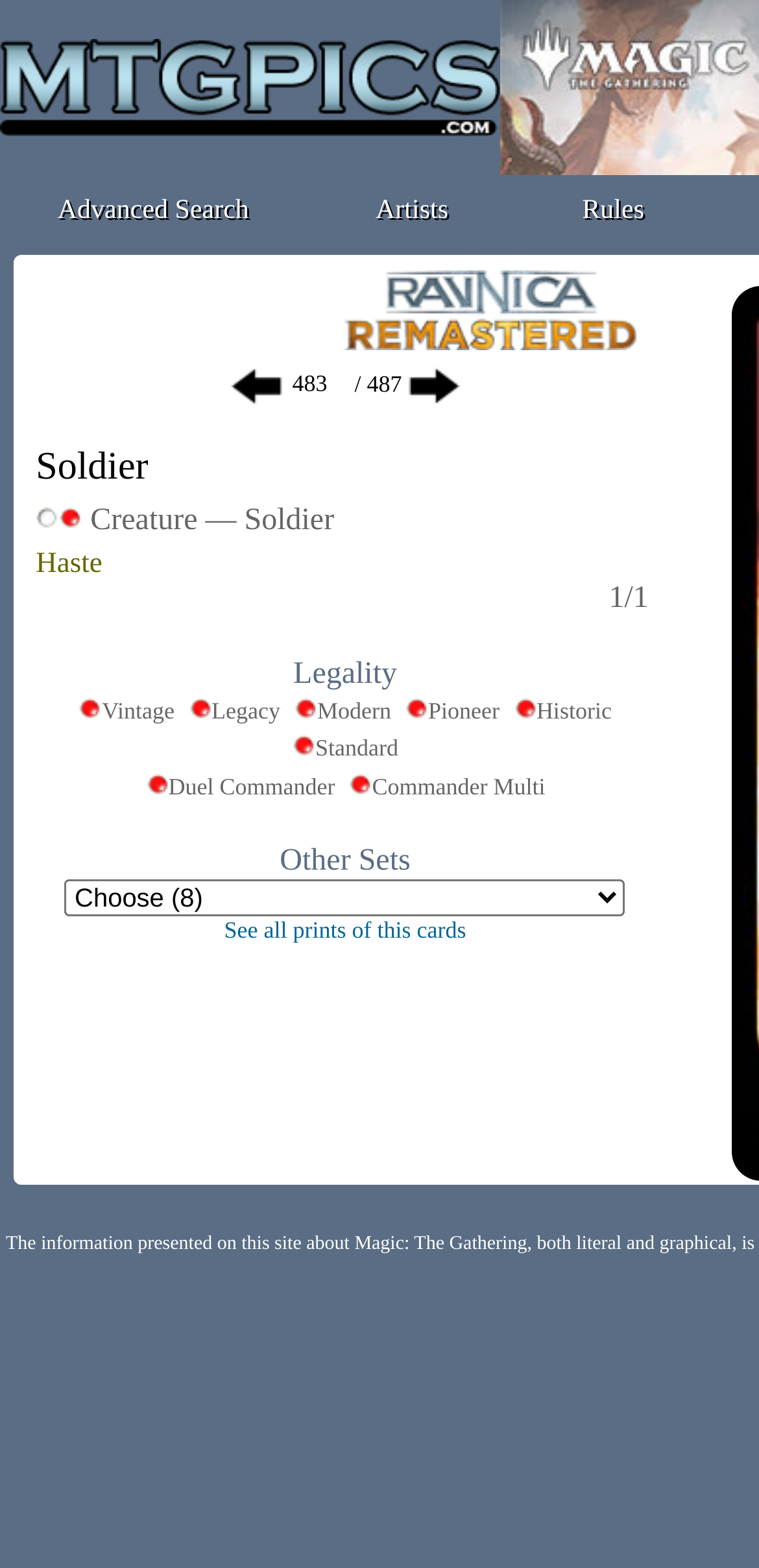Locate the bounding box coordinates of the clickable area to execute the instruction: "Click the mtgpics.com logo". Provide the coordinates as four float numbers between 0 and 1, represented as [left, top, right, bottom].

[0.0, 0.073, 0.658, 0.091]